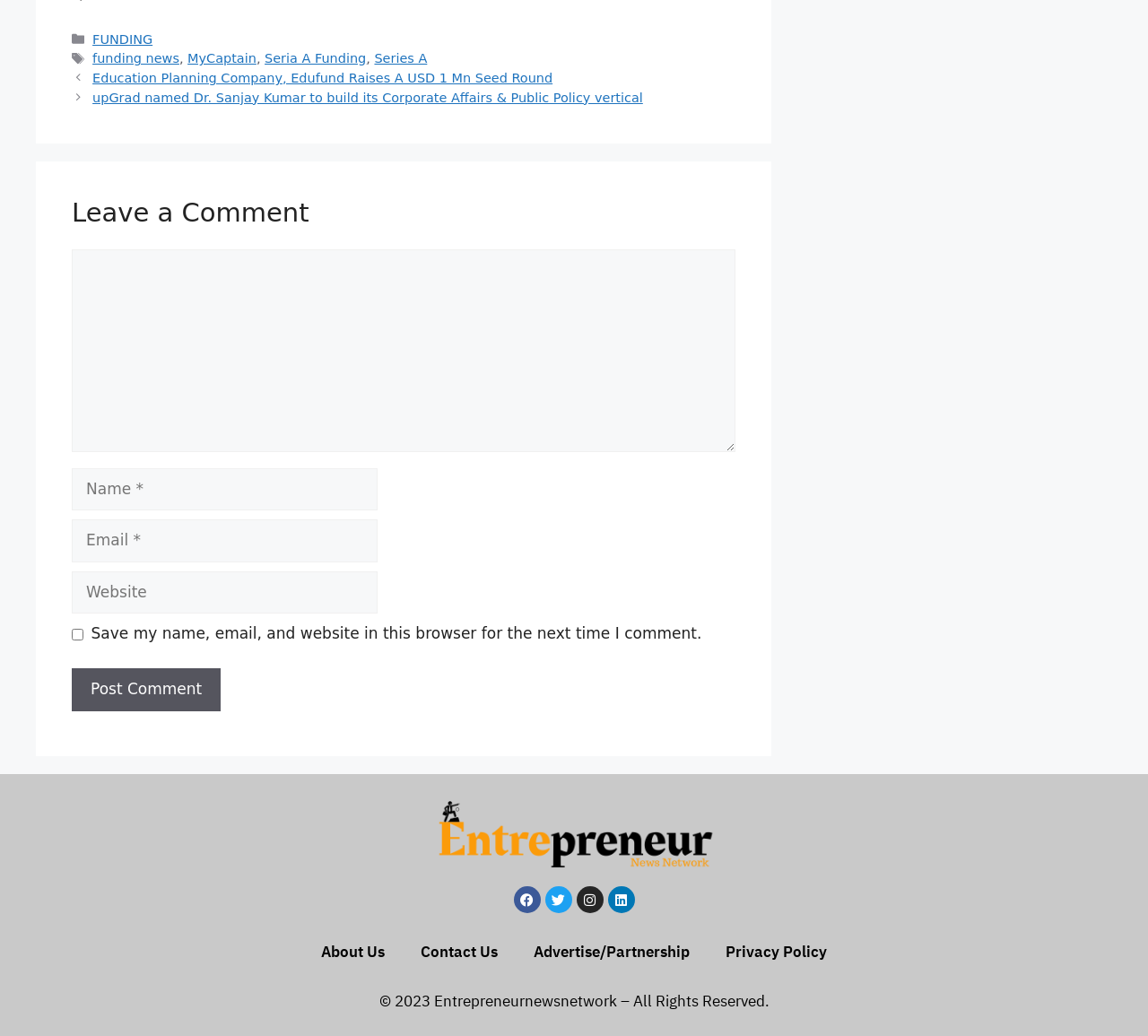Pinpoint the bounding box coordinates of the clickable element needed to complete the instruction: "Share on Facebook". The coordinates should be provided as four float numbers between 0 and 1: [left, top, right, bottom].

[0.447, 0.856, 0.471, 0.882]